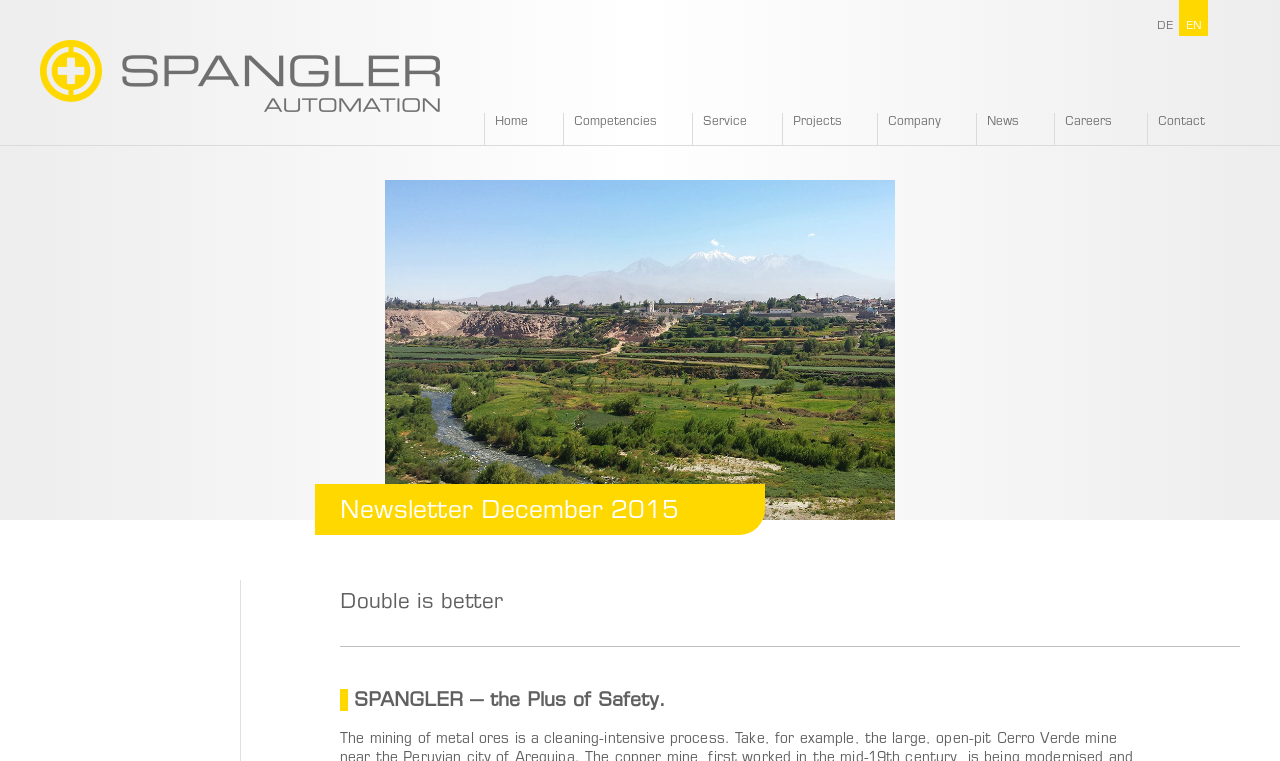Please find the bounding box coordinates of the section that needs to be clicked to achieve this instruction: "read newsletter".

[0.266, 0.657, 0.53, 0.69]